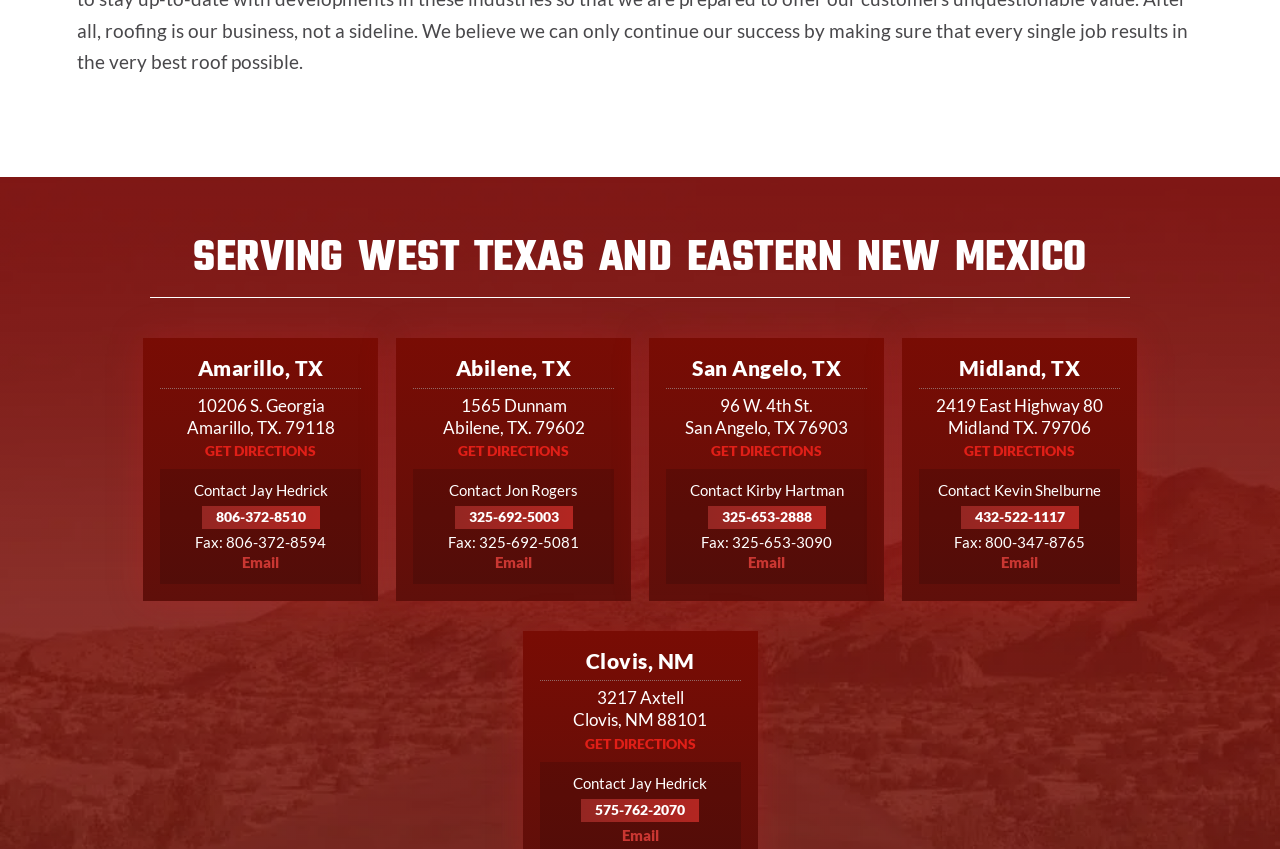Locate the bounding box coordinates of the clickable area to execute the instruction: "Contact Jon Rogers in Abilene, TX". Provide the coordinates as four float numbers between 0 and 1, represented as [left, top, right, bottom].

[0.387, 0.651, 0.416, 0.672]